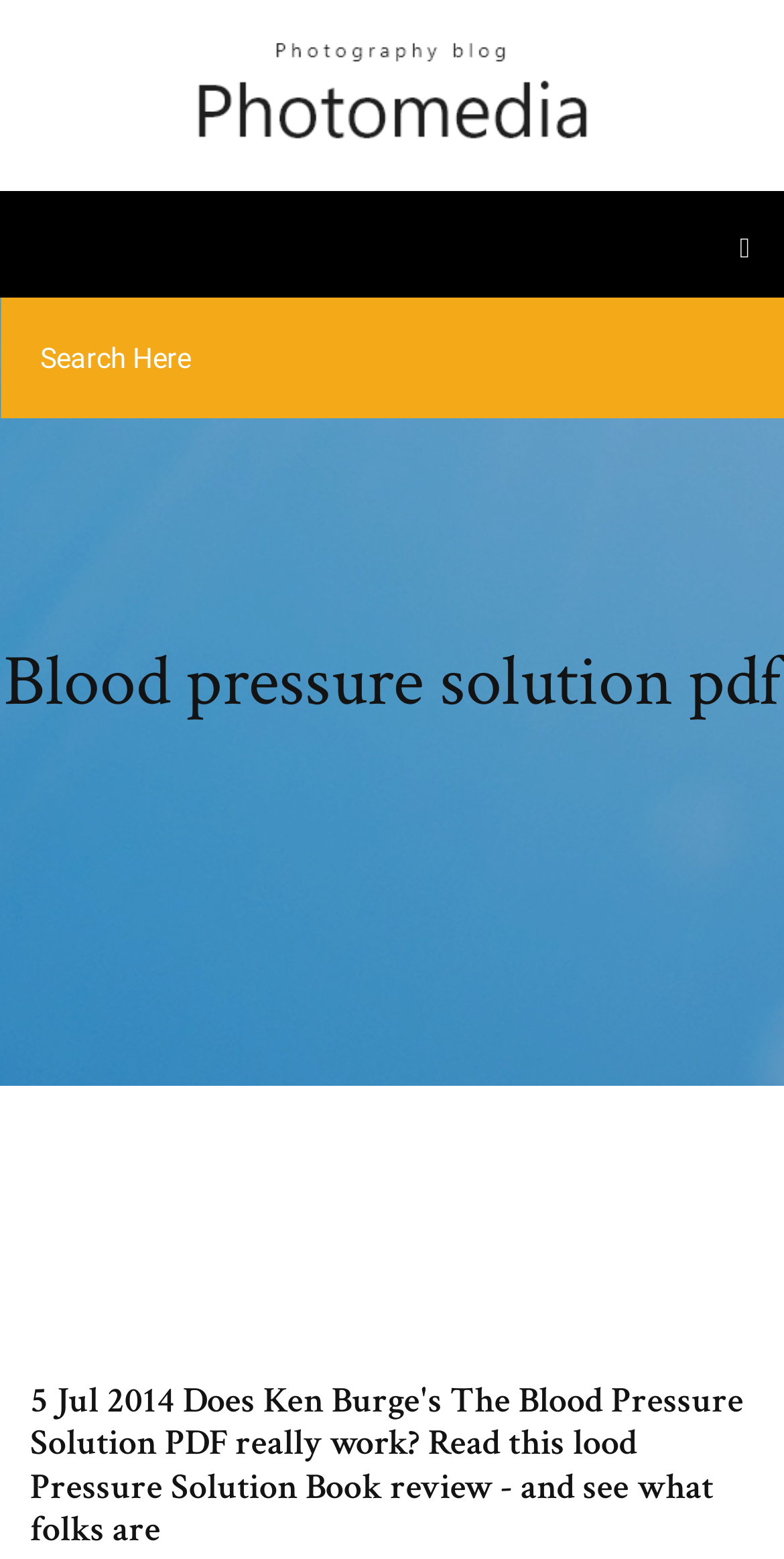Extract the primary header of the webpage and generate its text.

Blood pressure solution pdf